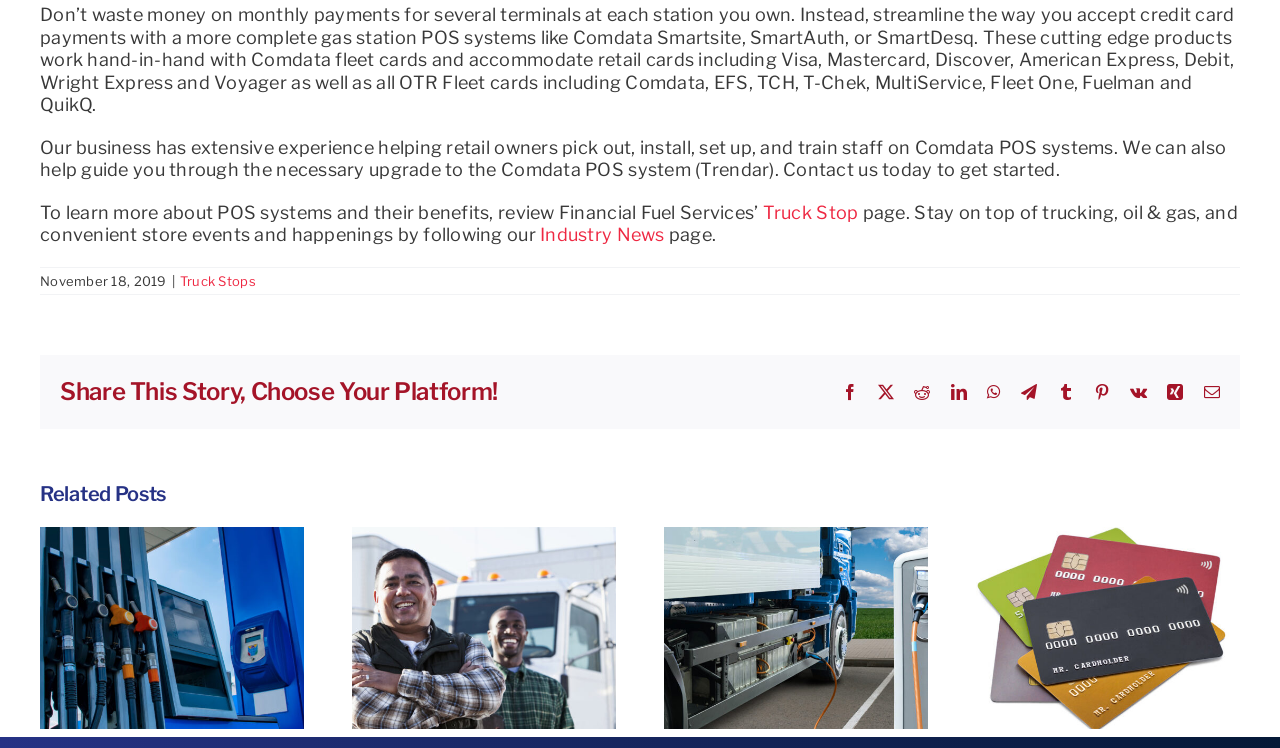Please identify the bounding box coordinates of the clickable element to fulfill the following instruction: "Leave a reply". The coordinates should be four float numbers between 0 and 1, i.e., [left, top, right, bottom].

None